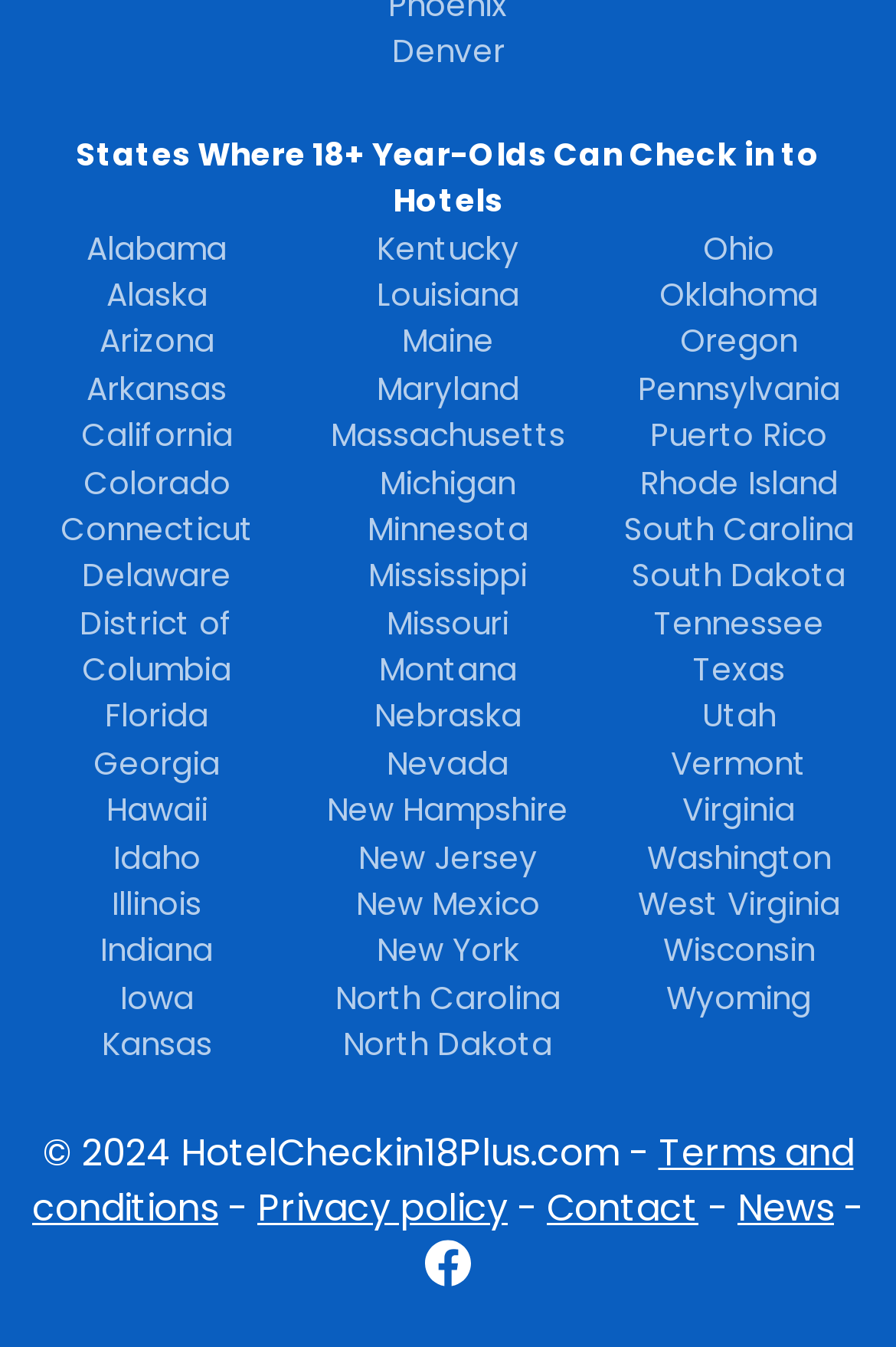Please specify the coordinates of the bounding box for the element that should be clicked to carry out this instruction: "Read the news". The coordinates must be four float numbers between 0 and 1, formatted as [left, top, right, bottom].

[0.823, 0.876, 0.931, 0.916]